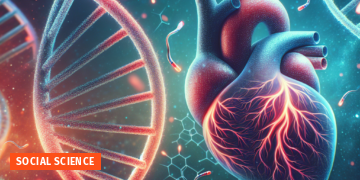What surrounds the heart in the illustration?
Refer to the image and offer an in-depth and detailed answer to the question.

According to the caption, the heart is 'intertwined with DNA strands and microscopic organisms', which means that DNA helices and microorganisms surround the heart in the illustration.